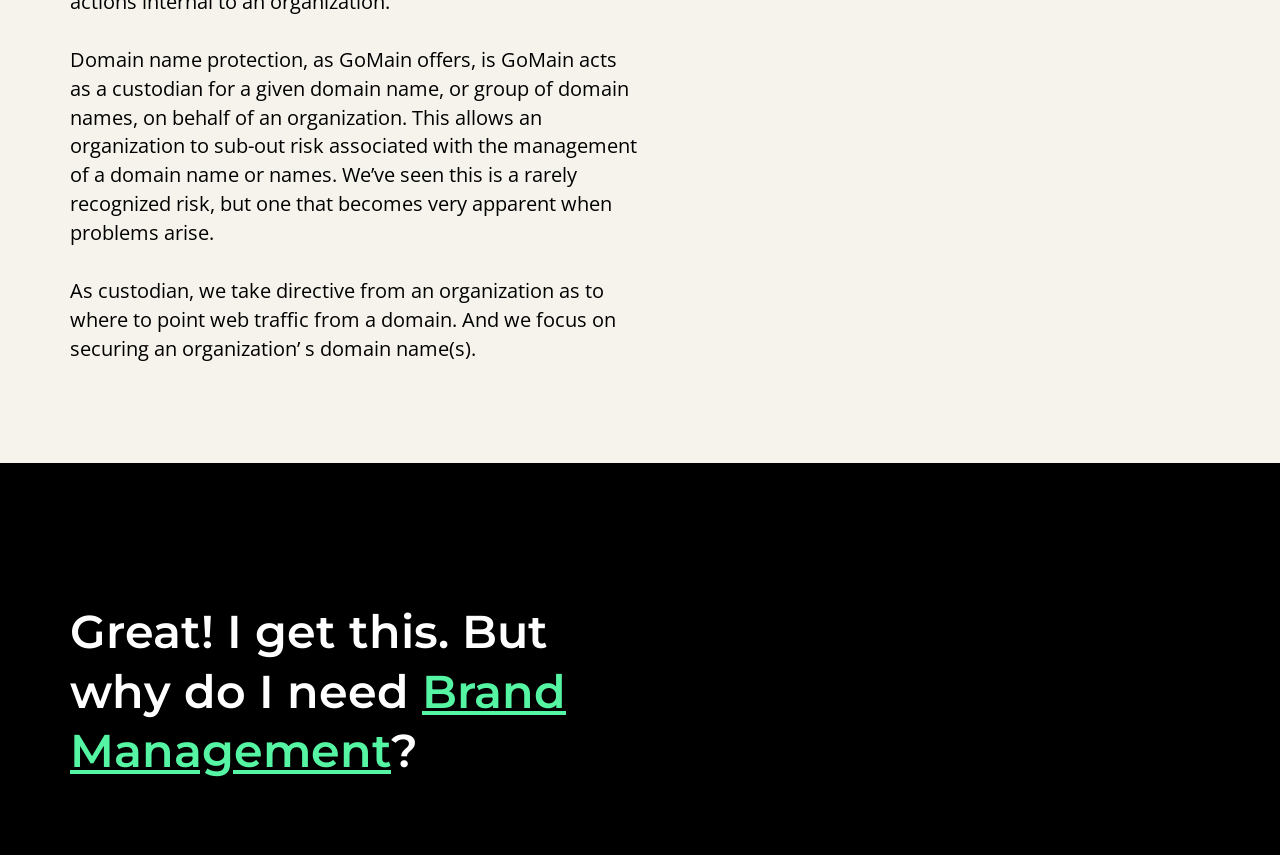Using the description: "Brand Management", determine the UI element's bounding box coordinates. Ensure the coordinates are in the format of four float numbers between 0 and 1, i.e., [left, top, right, bottom].

[0.055, 0.775, 0.442, 0.911]